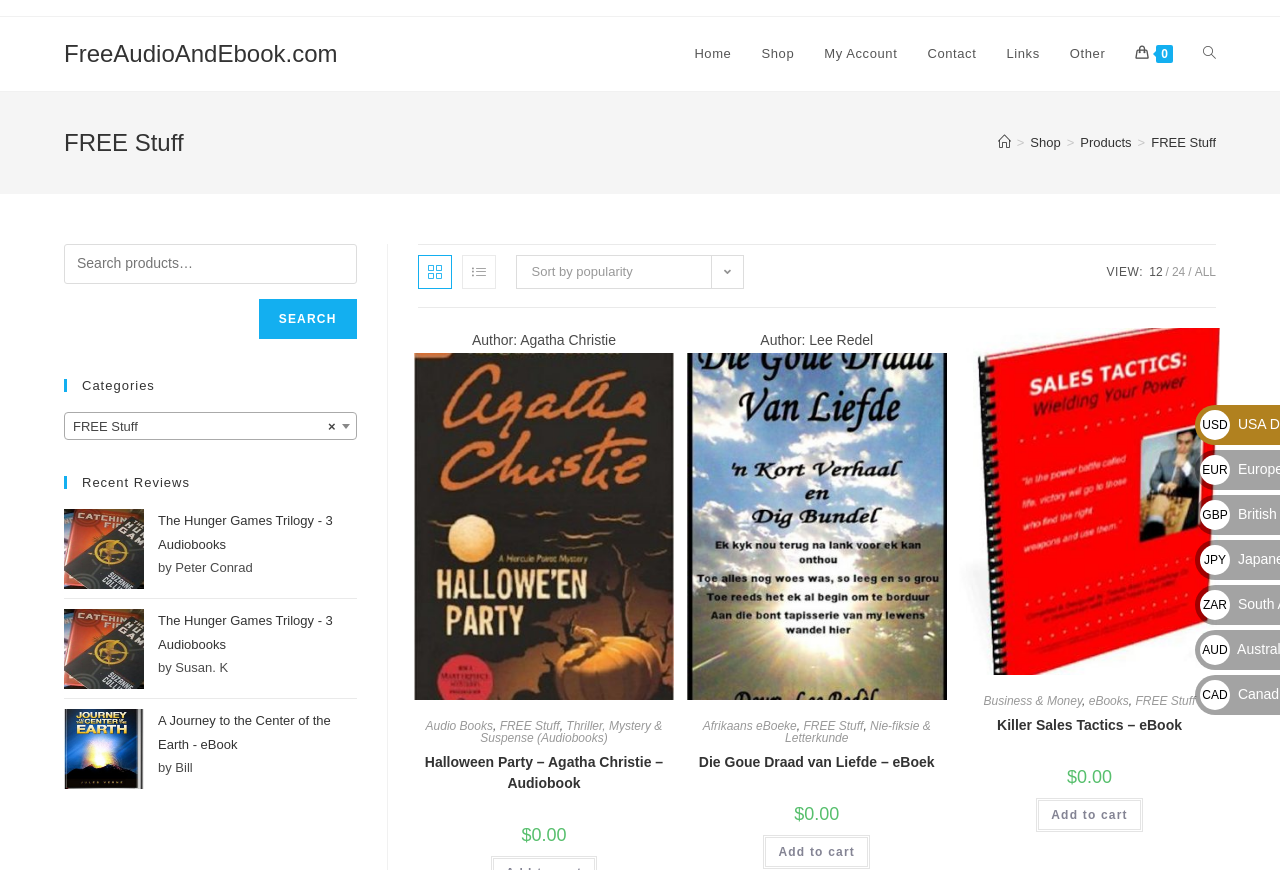Determine the bounding box coordinates of the region I should click to achieve the following instruction: "View the 'Halloween Party – Agatha Christie – Audiobook' details". Ensure the bounding box coordinates are four float numbers between 0 and 1, i.e., [left, top, right, bottom].

[0.323, 0.594, 0.527, 0.613]